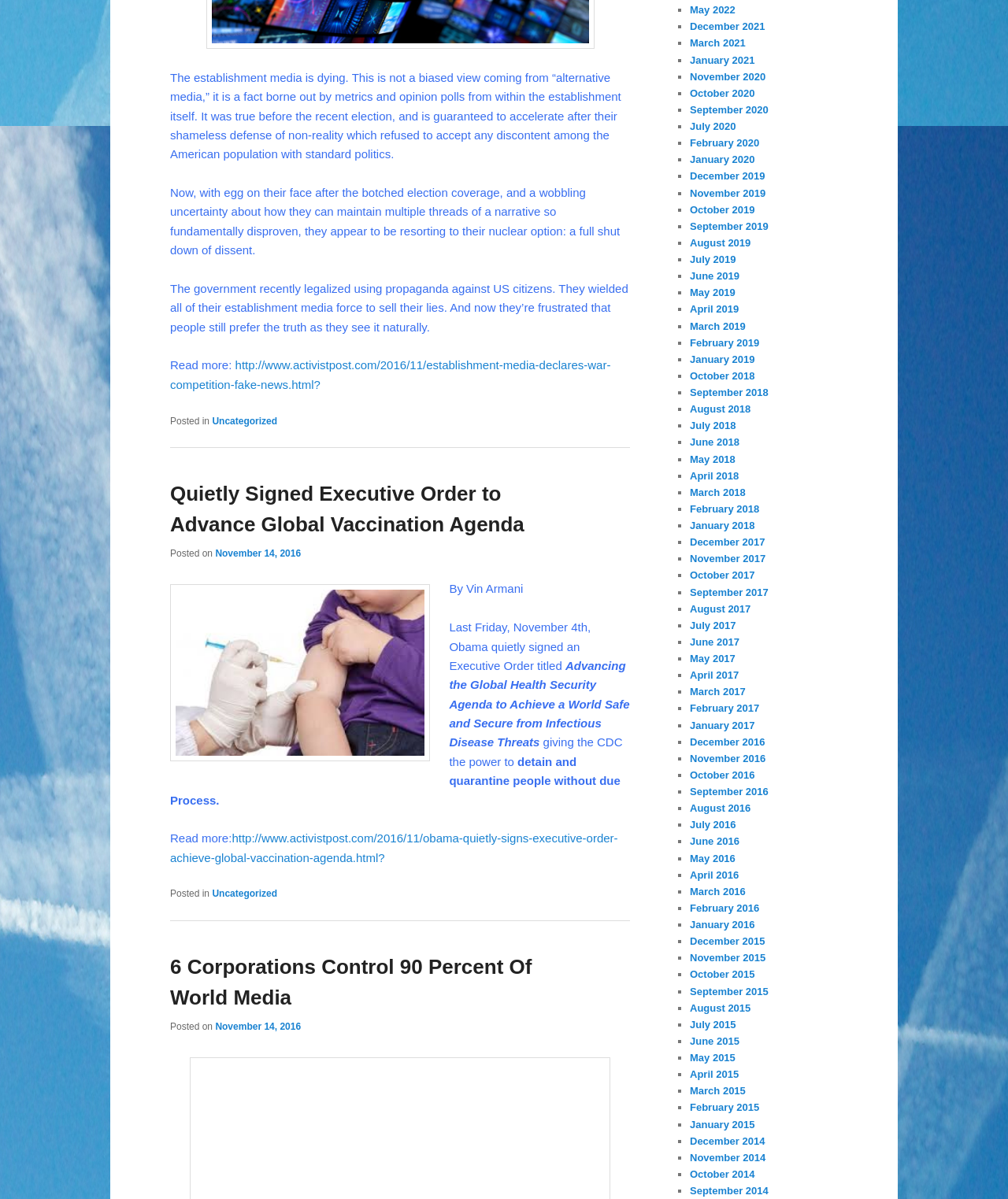Using the given element description, provide the bounding box coordinates (top-left x, top-left y, bottom-right x, bottom-right y) for the corresponding UI element in the screenshot: Search

None